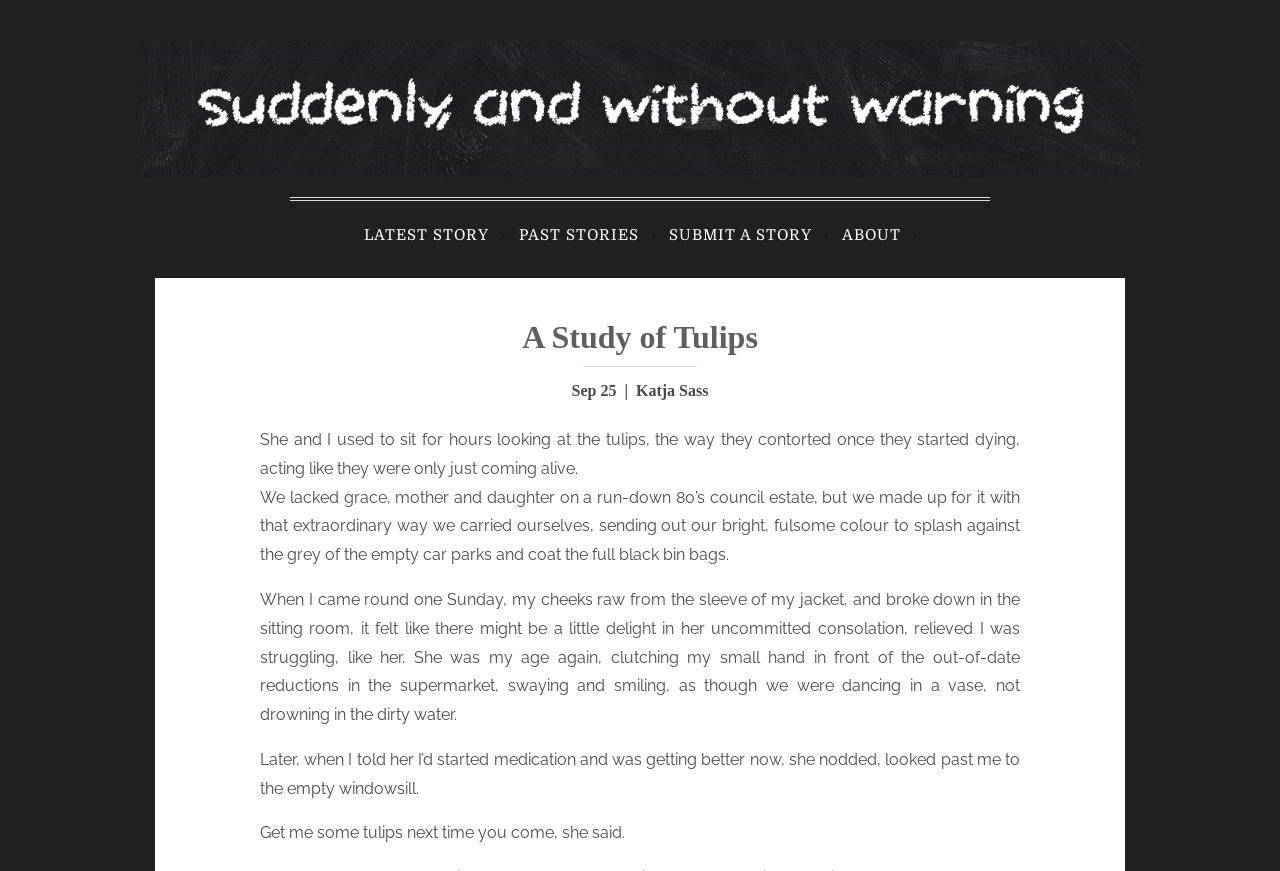Provide a one-word or short-phrase answer to the question:
How many links are in the top navigation bar?

4